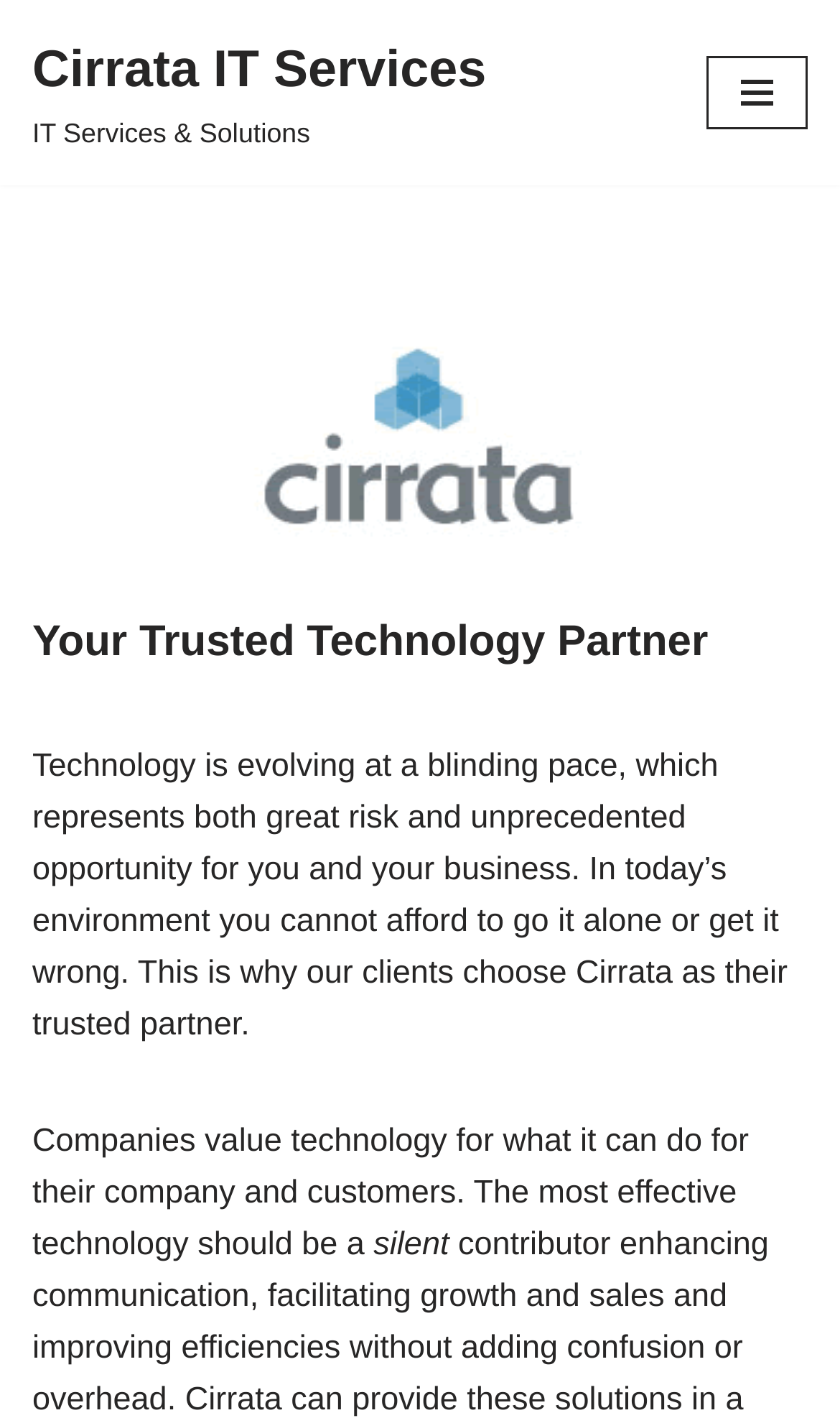What is the company name?
Look at the image and respond with a one-word or short-phrase answer.

Cirrata IT Services